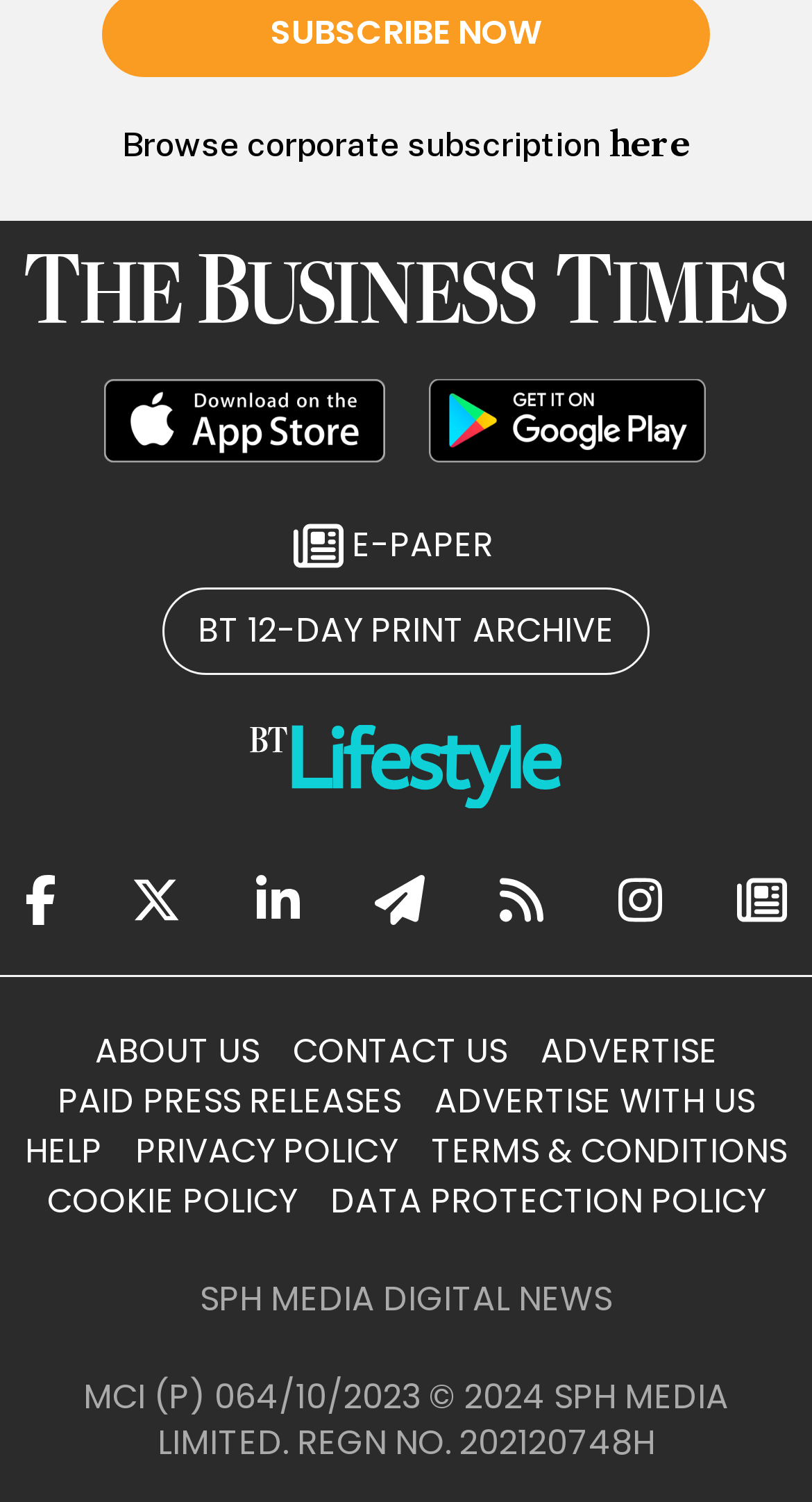How many social media platforms can you share on?
Please describe in detail the information shown in the image to answer the question.

The webpage provides links to share content on six social media platforms, namely Facebook, Twitter, LinkedIn, Telegram, Instagram, and RSS.